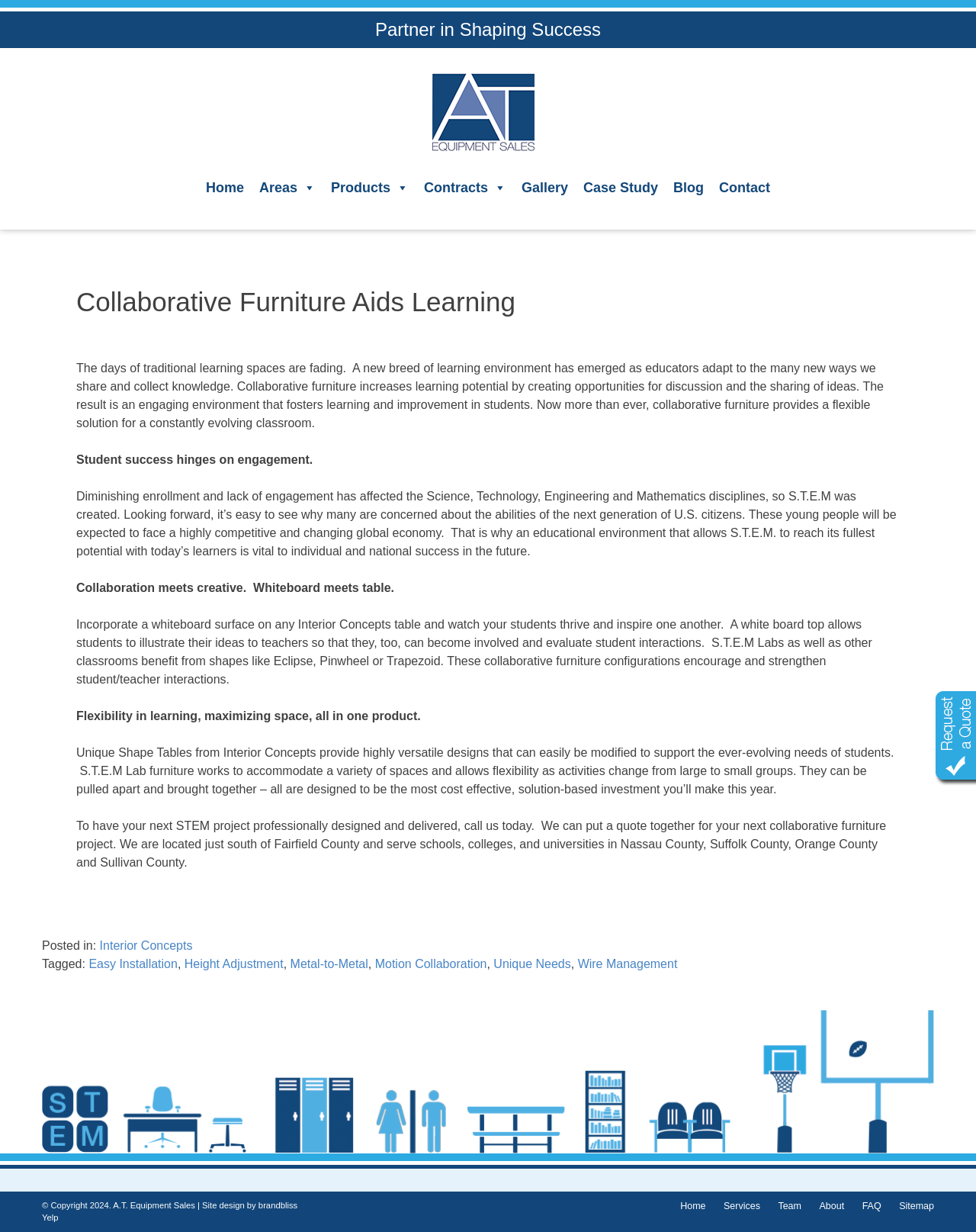What is the benefit of using unique shape tables in educational settings?
Please answer the question with as much detail and depth as you can.

The webpage suggests that unique shape tables, such as those offered by Interior Concepts, provide flexibility in learning and can be modified to support the ever-evolving needs of students, making them a cost-effective investment.